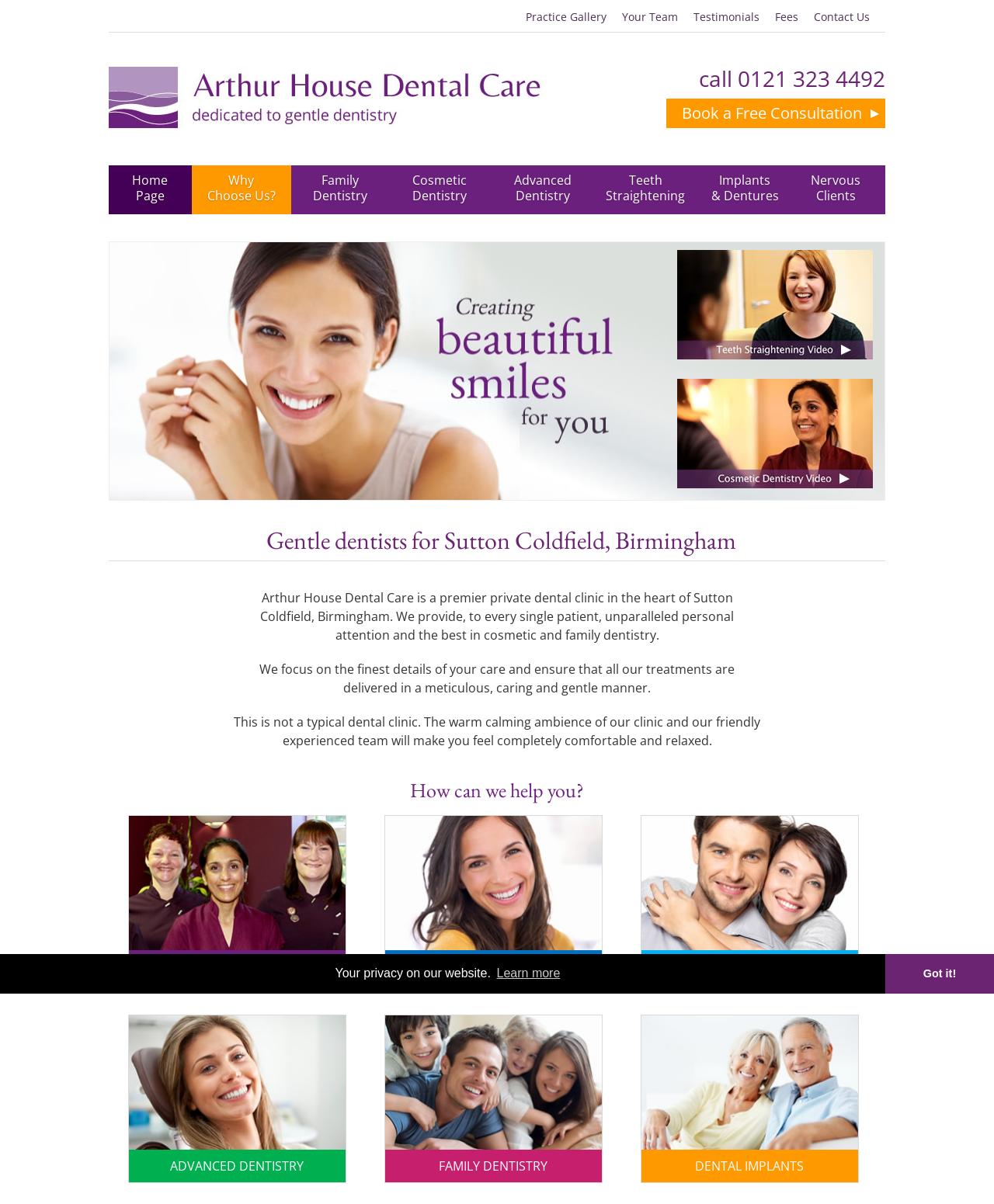Summarize the webpage in an elaborate manner.

This webpage is about Arthur House Dental Care, a premier private dental clinic in Sutton Coldfield, Birmingham. At the top of the page, there is a cookie consent dialog with a "learn more about cookies" button and a "dismiss cookie message" button. Below the dialog, there are several links to different sections of the website, including "Contact Us", "Fees", "Testimonials", "Your Team", and "Practice Gallery".

On the left side of the page, there is a logo of Arthur House Dental Care, accompanied by a phone number and a "Book a Free Consultation" link. Below the logo, there are several links to different pages, including "Home Page", "Why Choose Us?", "Family Dentistry", "Cosmetic Dentistry", "Advanced Dentistry", "Teeth Straightening", and "Implants & Dentures".

The main content of the page is divided into three sections. The first section has a heading "Gentle dentists for Sutton Coldfield, Birmingham" and describes the clinic's approach to providing personal attention and gentle care to its patients. The second section has a heading "How can we help you?" and features three columns of links to different services, including "Why Choose Us?", "Teeth Straightening", "Cosmetic Dentistry", "Advanced Dentistry", "Family Dentistry", and "Dental Implants". The third section appears to be a brief overview of the clinic's services, with two paragraphs of text and an image of a dentist at work.

Throughout the page, there are several calls-to-action, including "Book a Free Consultation" and "Learn more about cookies". The overall layout of the page is clean and easy to navigate, with clear headings and concise text.